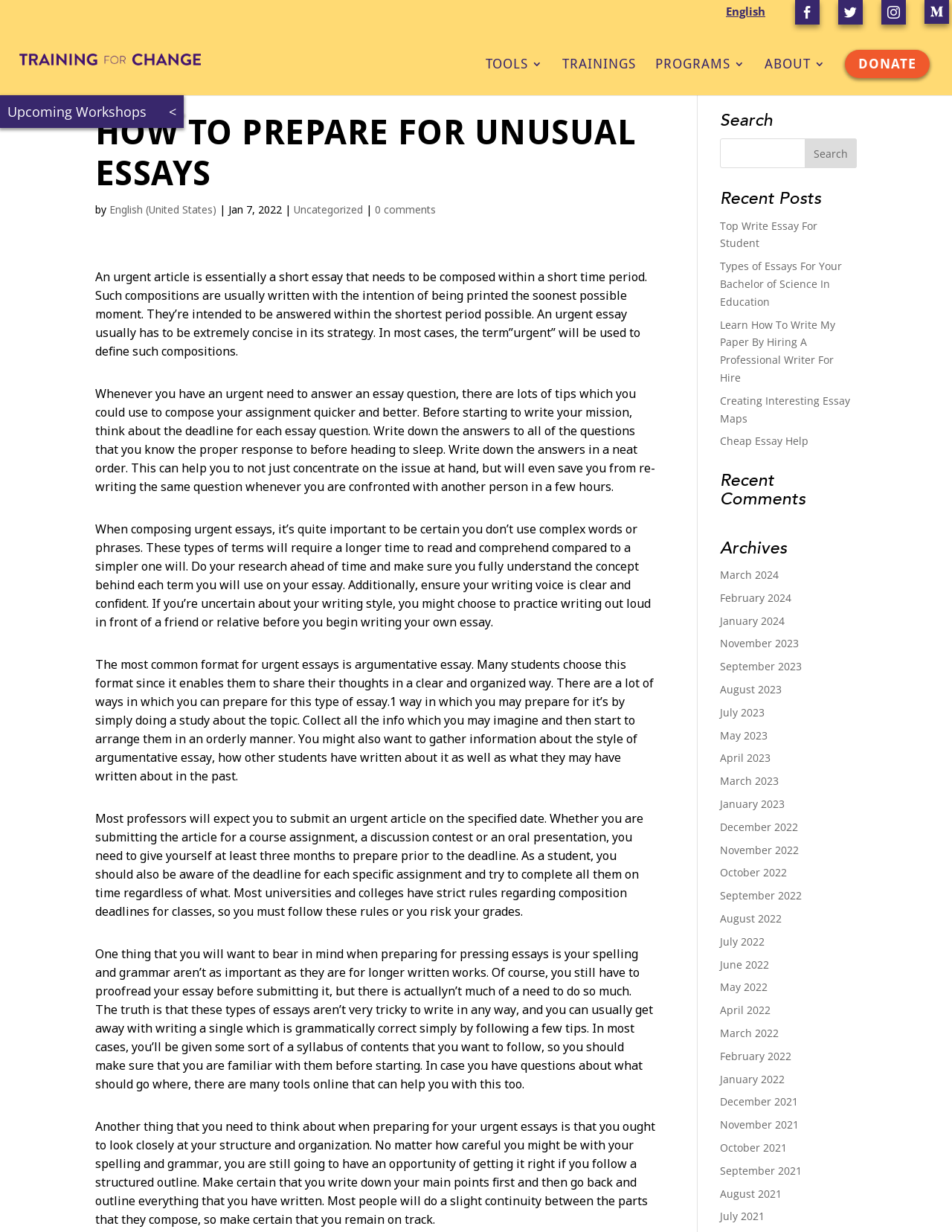What is the date of the article?
Based on the image, give a concise answer in the form of a single word or short phrase.

Jan 7, 2022